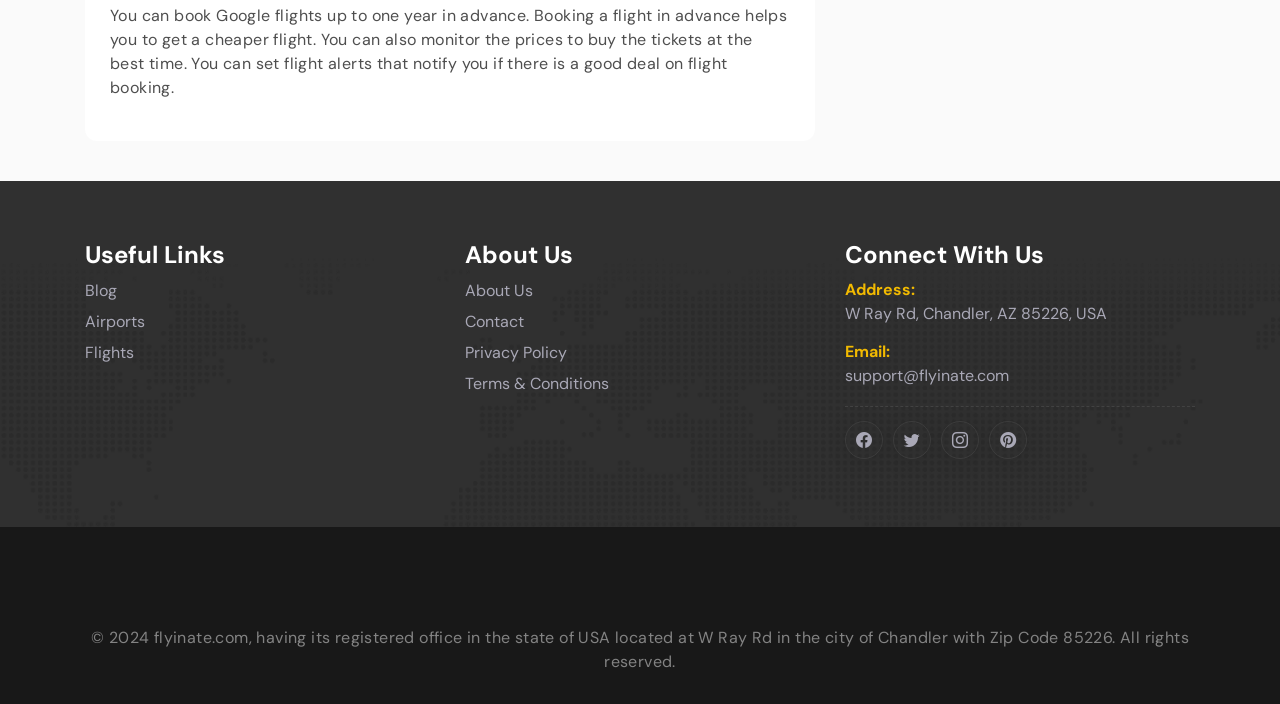Find the bounding box coordinates for the area that should be clicked to accomplish the instruction: "Click on the 'Flights' link".

[0.062, 0.482, 0.109, 0.519]